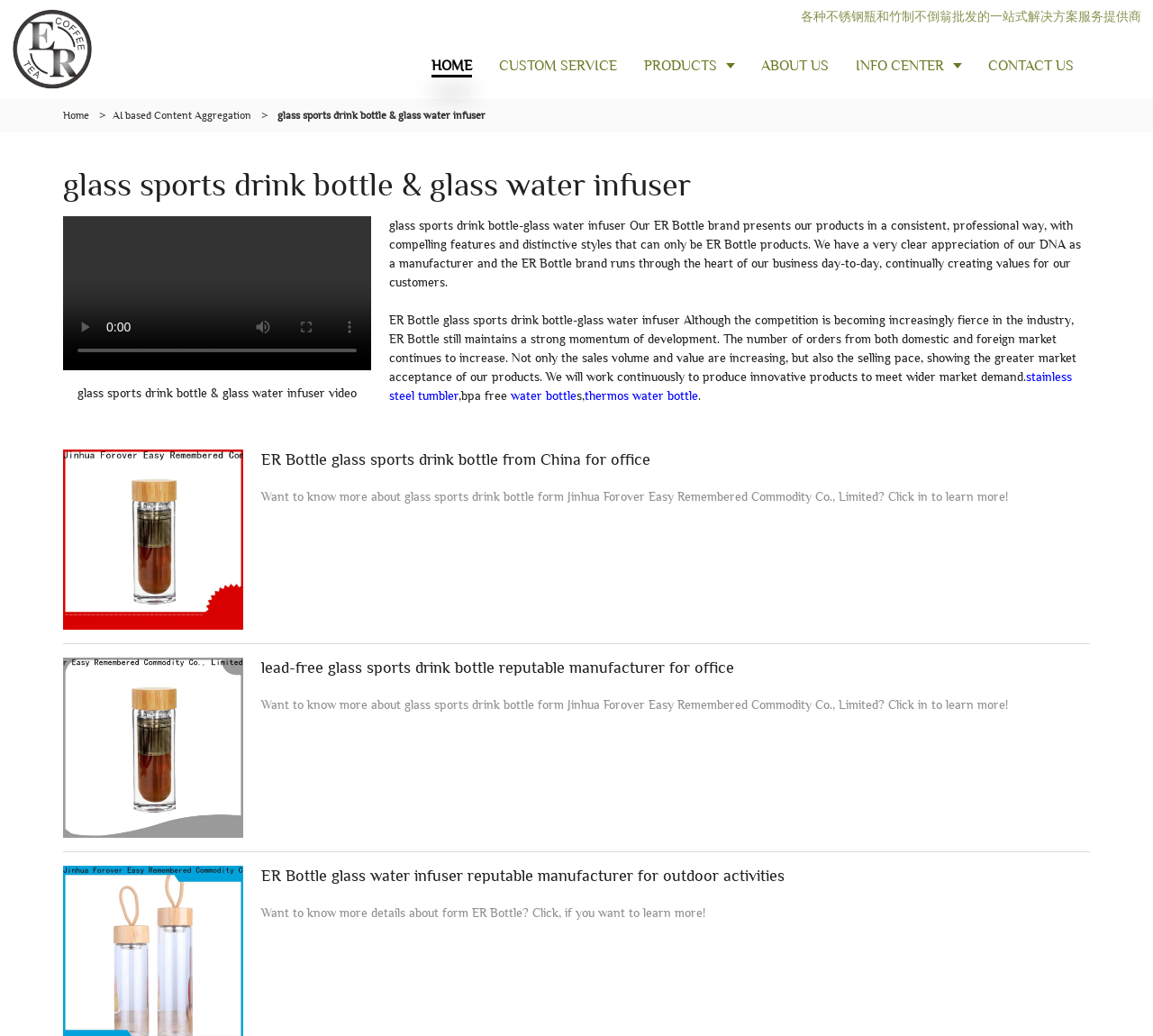Provide a thorough summary of the webpage.

The webpage is about ER Bottle, a manufacturer of glass sports drink bottles and glass water infusers. At the top of the page, there is a Chinese description of the company, followed by a link to the company's homepage and several other links to different sections of the website, including "Custom Service", "Products", "About Us", "Info Center", and "Contact Us".

Below these links, there is a heading that reads "glass sports drink bottle & glass water infuser", which is accompanied by a brief description of the product. To the left of this heading, there is a disabled play button, a disabled mute button, and a disabled full-screen button, suggesting that there may be a video on the page that is not currently playing.

Further down the page, there is a video time scrubber that allows users to navigate through a video, although it is currently disabled. Below the video scrubber, there is a description of the ER Bottle brand, highlighting its professional and consistent presentation of products, as well as its commitment to creating value for customers.

The page also features several links to different products, including stainless steel tumblers, water bottles, and thermos water bottles. These links are accompanied by brief descriptions of the products, including their features and benefits.

In the lower half of the page, there are two links to more detailed product pages, one for a glass sports drink bottle from China for office use, and another for a lead-free glass sports drink bottle from a reputable manufacturer for office use. Each of these links is accompanied by an image of the product.